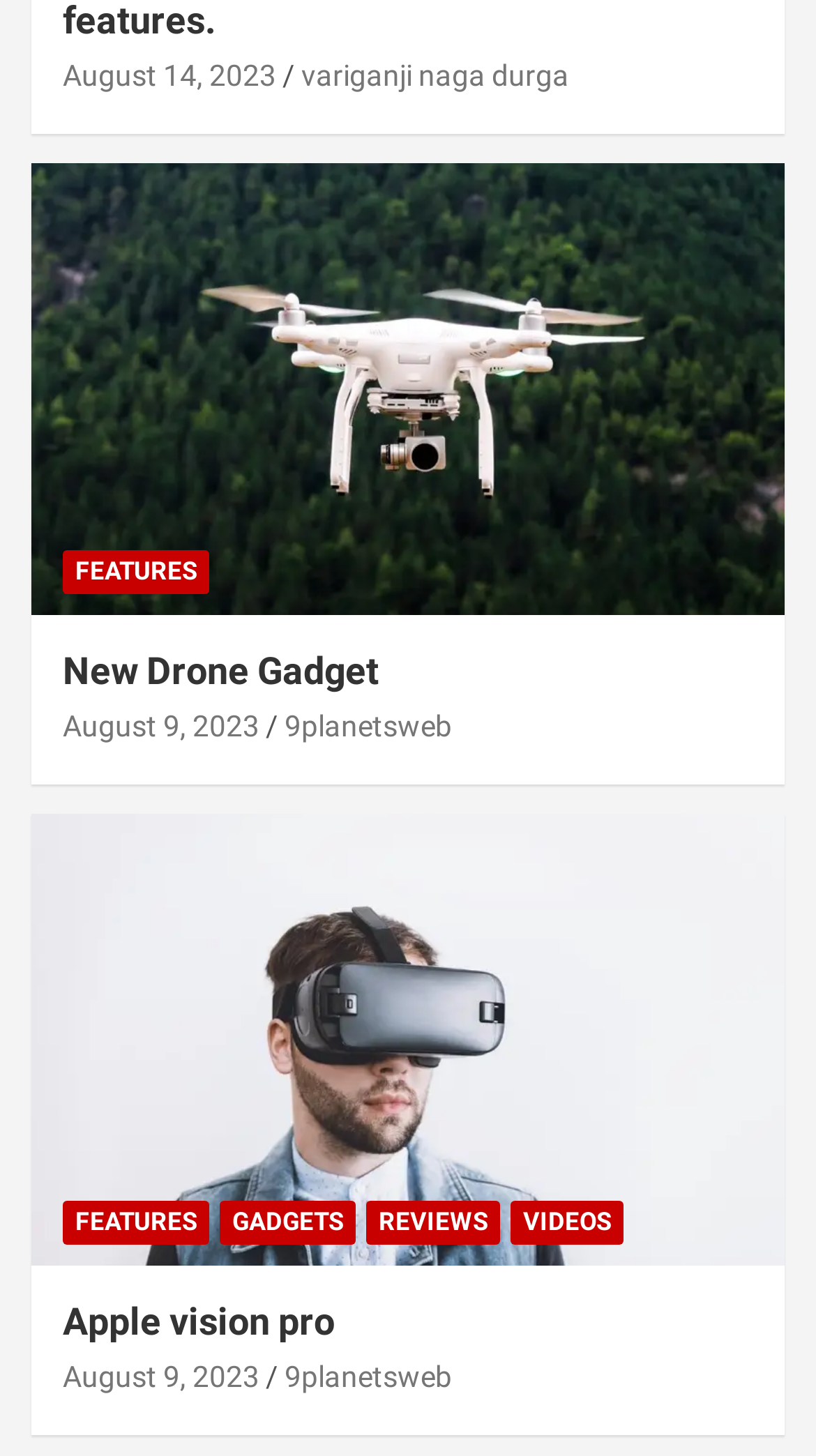Please give a one-word or short phrase response to the following question: 
How many dates are mentioned on the webpage?

2